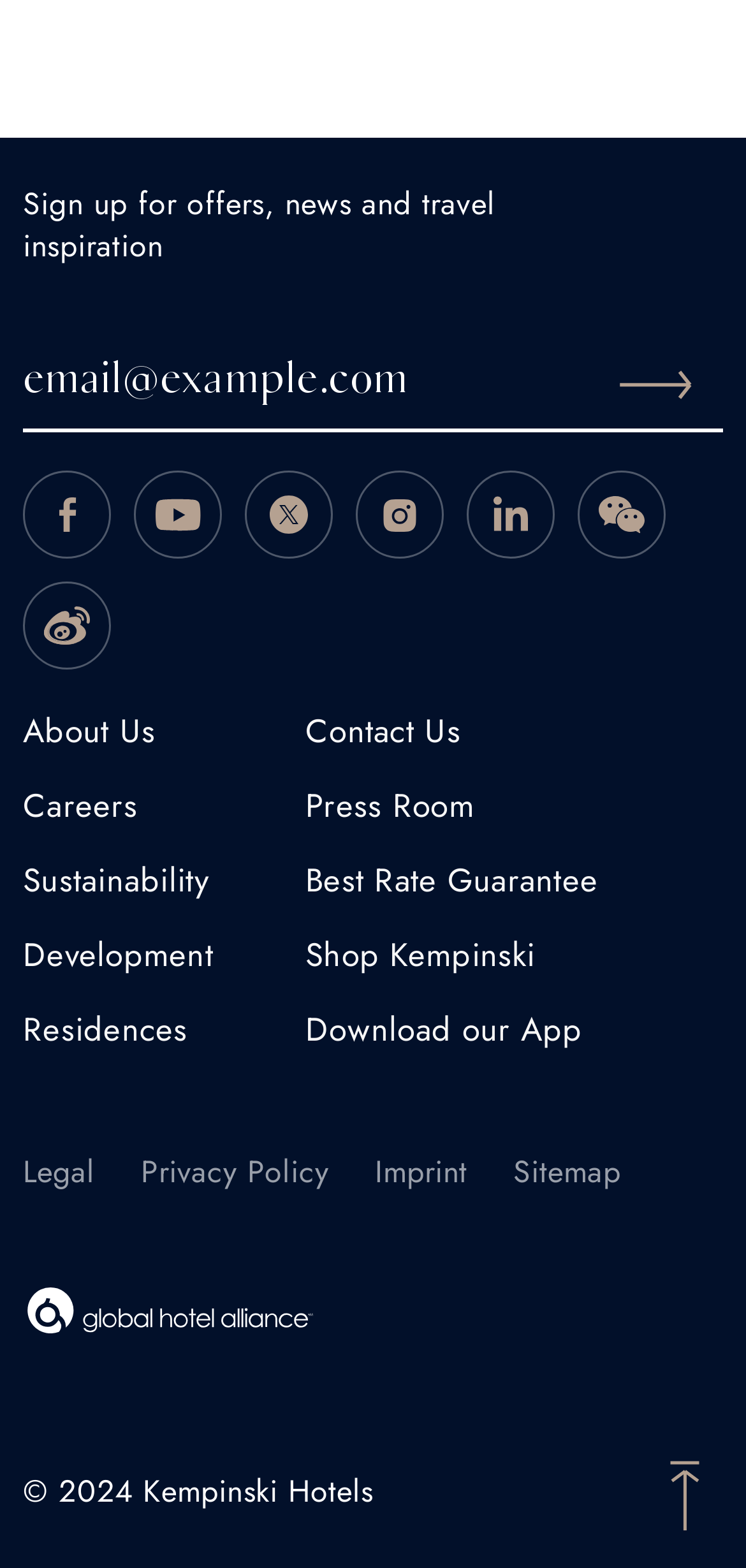Locate the bounding box of the UI element based on this description: "Best Rate Guarantee". Provide four float numbers between 0 and 1 as [left, top, right, bottom].

[0.409, 0.551, 0.802, 0.58]